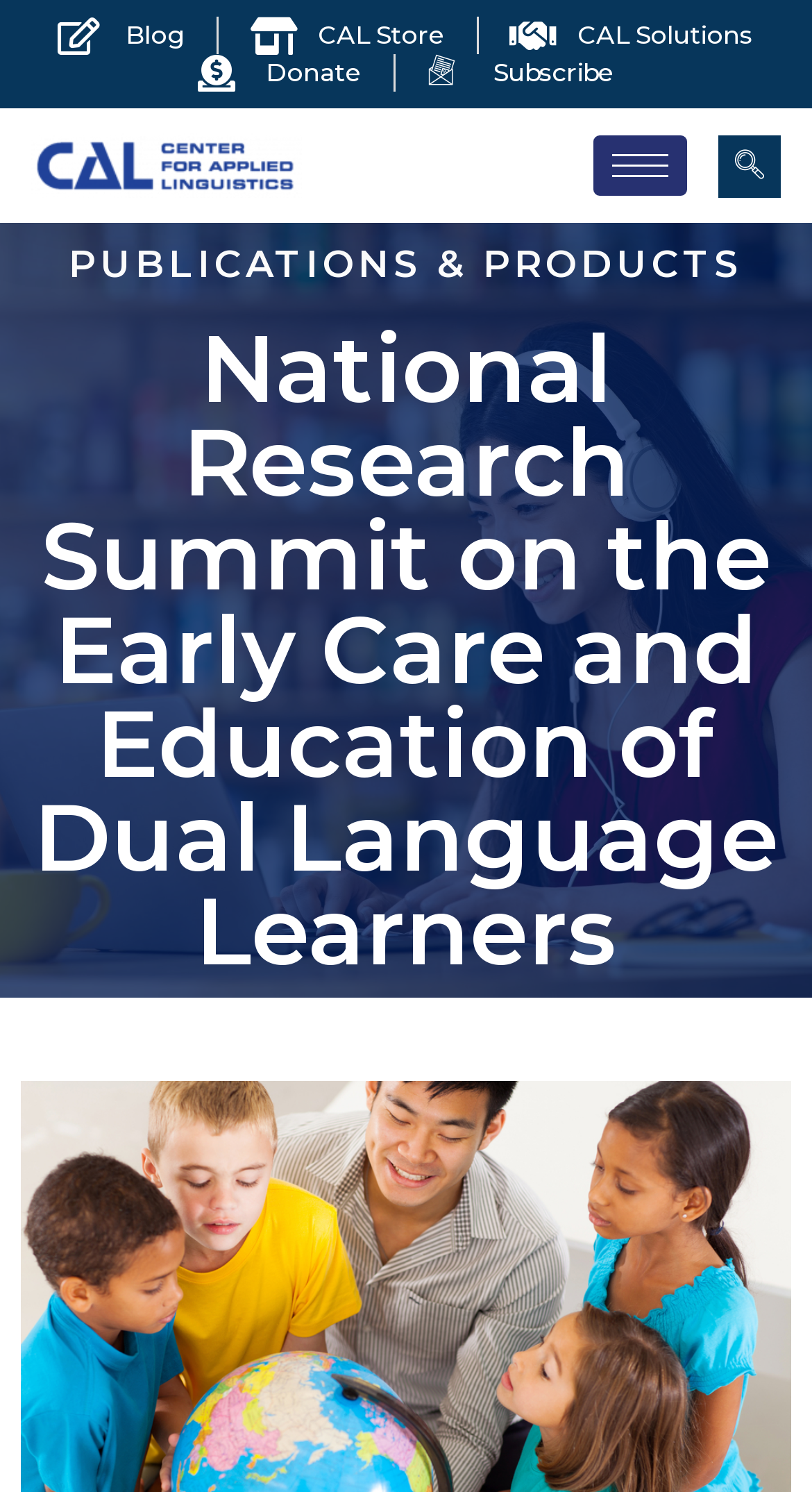Kindly provide the bounding box coordinates of the section you need to click on to fulfill the given instruction: "Click the Blog link".

[0.071, 0.011, 0.229, 0.036]